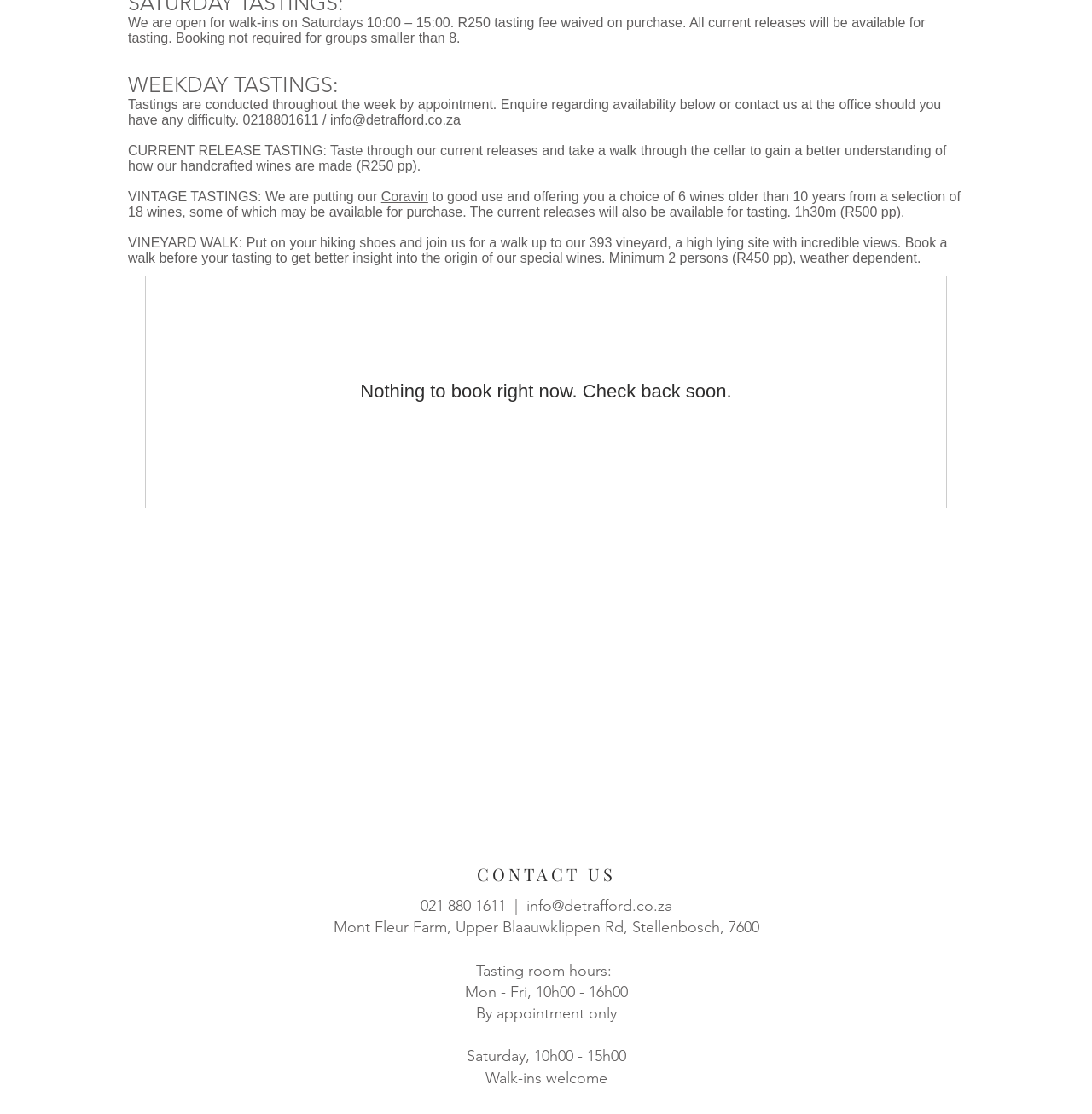Using the description: "Coravin", identify the bounding box of the corresponding UI element in the screenshot.

[0.349, 0.17, 0.392, 0.183]